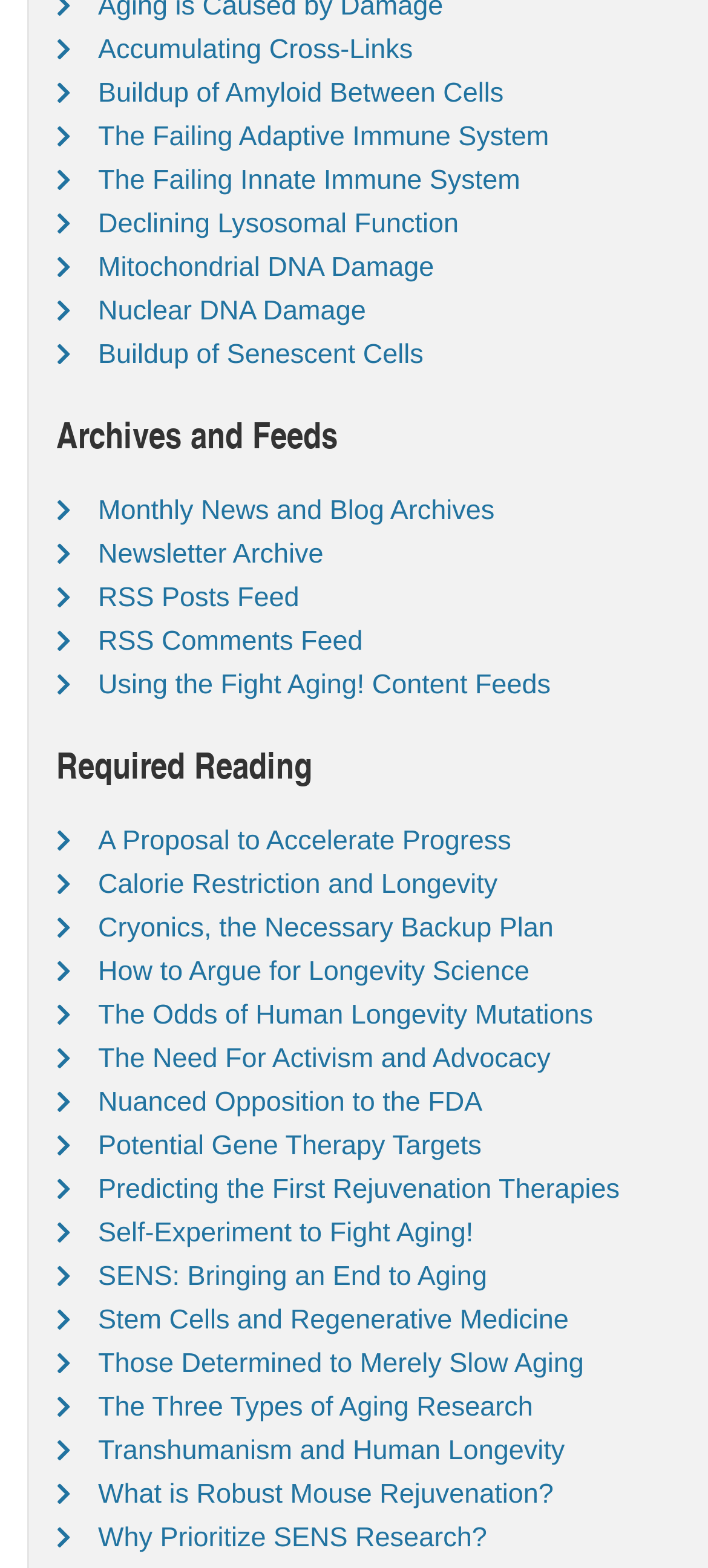Determine the bounding box coordinates of the element that should be clicked to execute the following command: "Click on Accumulating Cross-Links".

[0.138, 0.022, 0.583, 0.042]